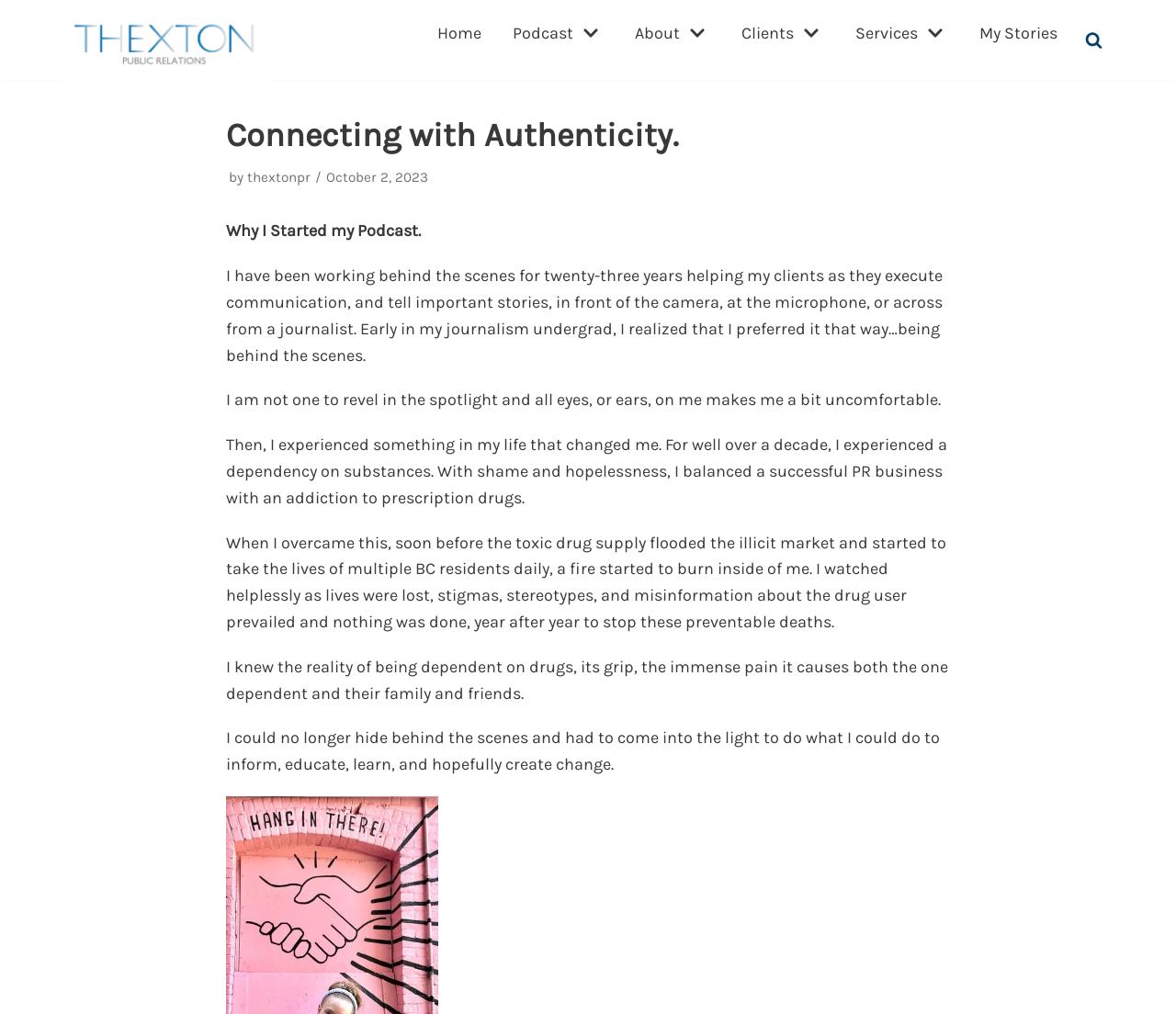Analyze and describe the webpage in a detailed narrative.

The webpage is about the author's personal story, specifically why they started their podcast. At the top left, there is a "Skip to content" link. Below it, a primary navigation menu spans across the top of the page, containing links to "Home", "Podcast", "About", "Clients", "Services", and "My Stories", each accompanied by a small image. On the top right, there is a "Search" link with a magnifying glass icon.

The main content of the page is a personal story, divided into several paragraphs. The title "Why I Started my Podcast" is followed by a brief introduction to the author's background in helping clients with communication and storytelling. The author then shares their personal experience of overcoming addiction and how it motivated them to start their podcast to inform, educate, and create change.

The text is organized in a single column, with each paragraph building on the previous one to tell a cohesive story. There are no images or other multimedia elements in the main content area, aside from the small icons in the navigation menu. The overall layout is clean and easy to follow, with a clear hierarchy of headings and paragraphs.